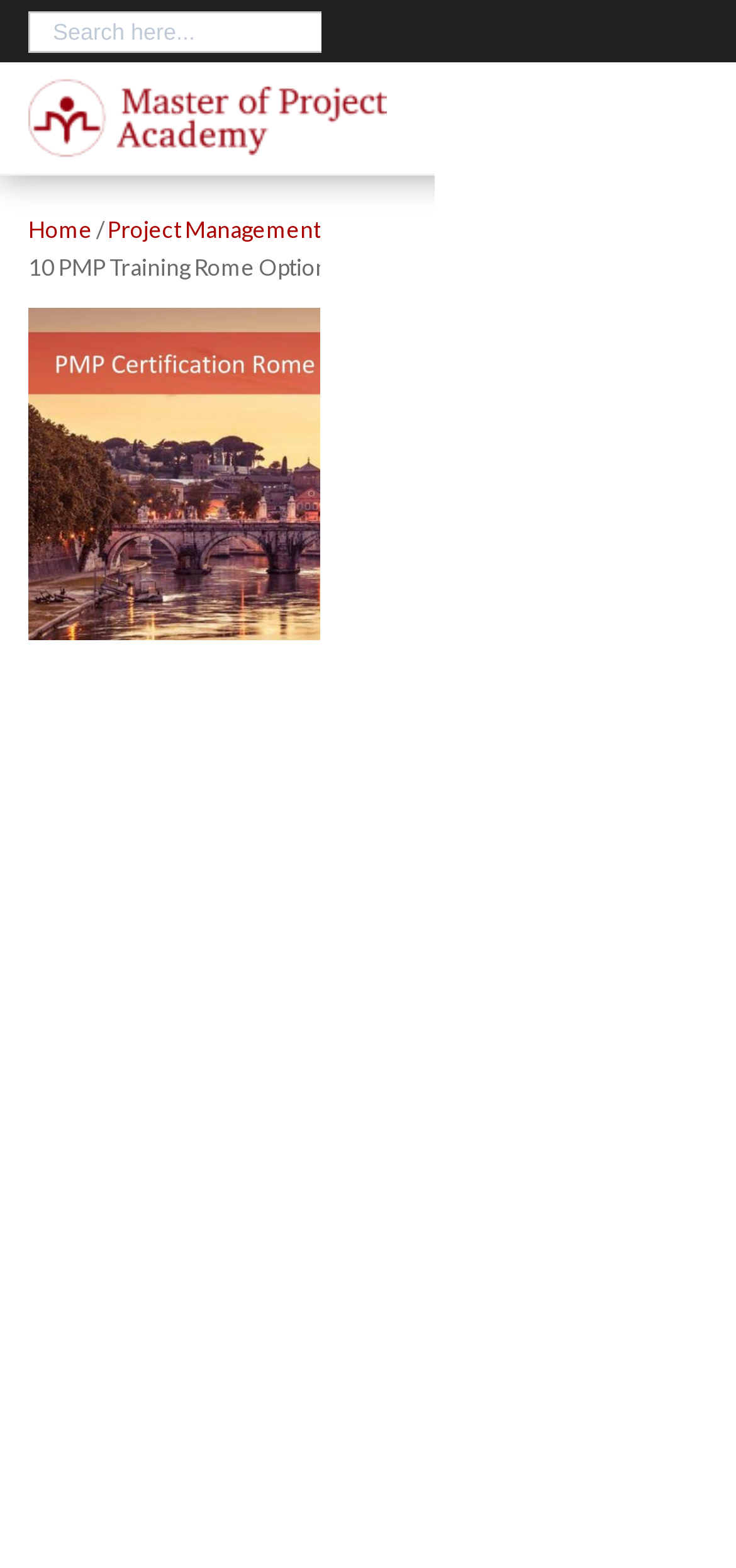Identify the bounding box coordinates of the clickable region to carry out the given instruction: "Click on PMP Exam training link".

[0.492, 0.705, 0.874, 0.731]